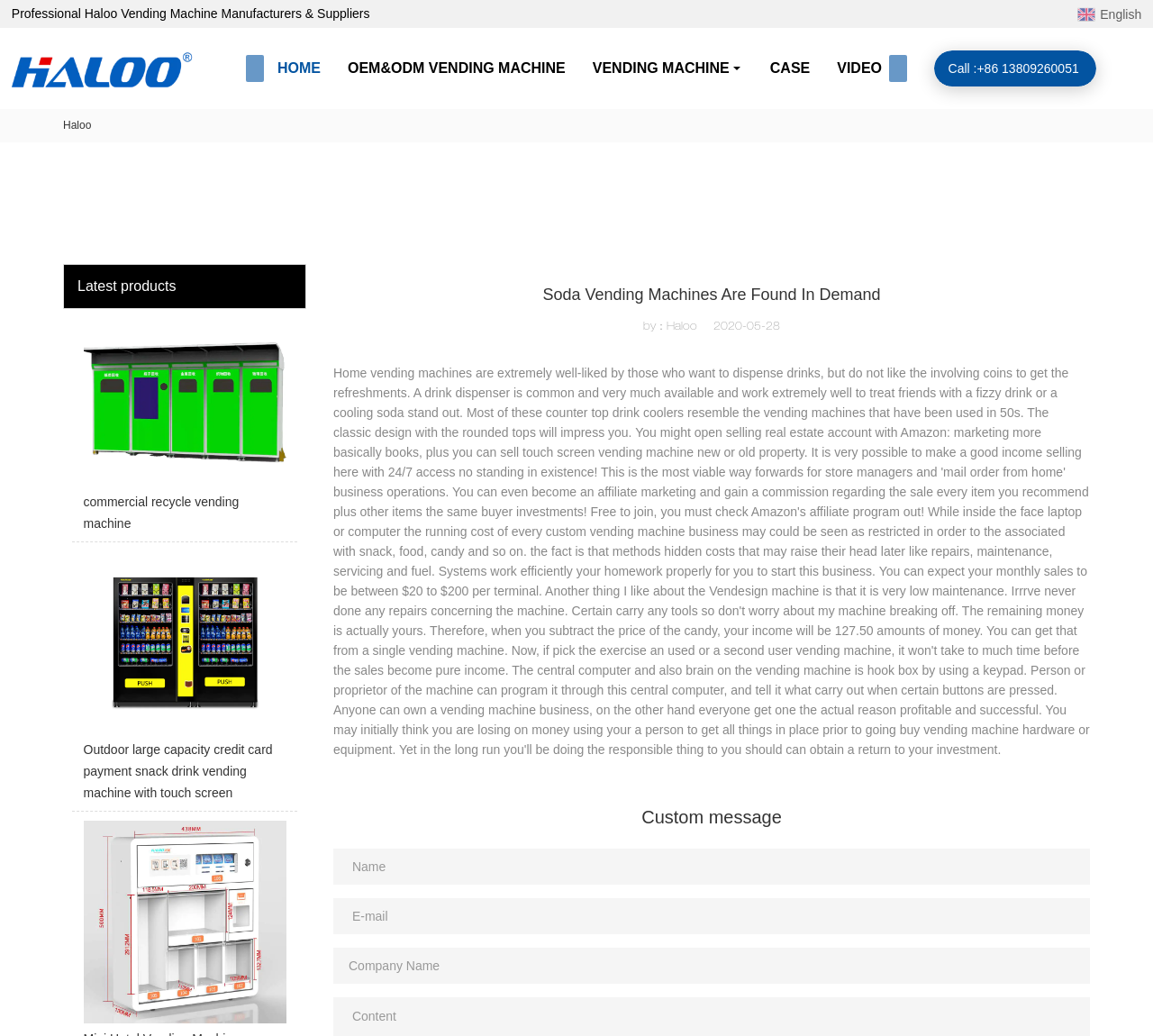Generate the title text from the webpage.

Soda Vending Machines Are Found In Demand